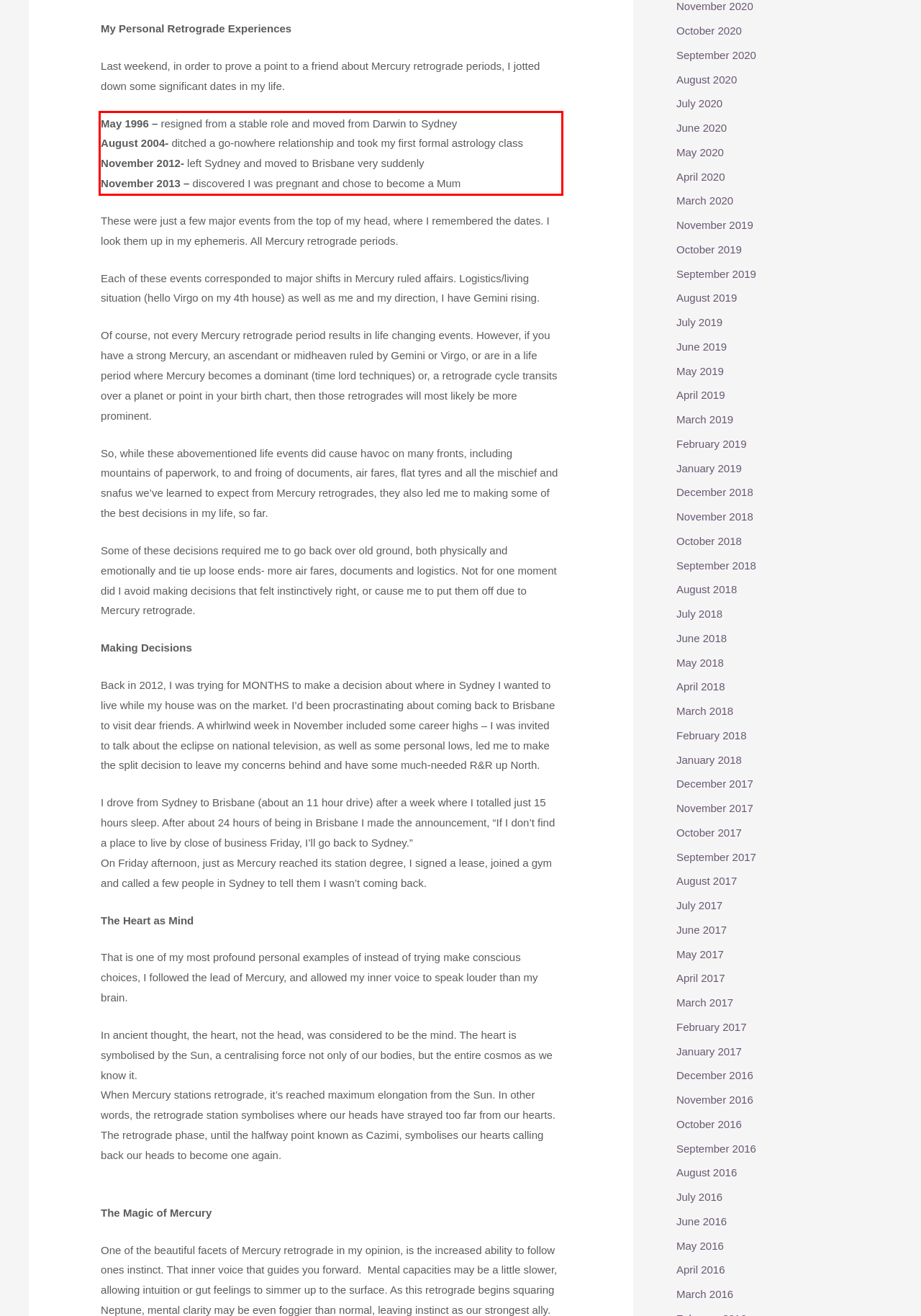By examining the provided screenshot of a webpage, recognize the text within the red bounding box and generate its text content.

May 1996 – resigned from a stable role and moved from Darwin to Sydney August 2004- ditched a go-nowhere relationship and took my first formal astrology class November 2012- left Sydney and moved to Brisbane very suddenly November 2013 – discovered I was pregnant and chose to become a Mum